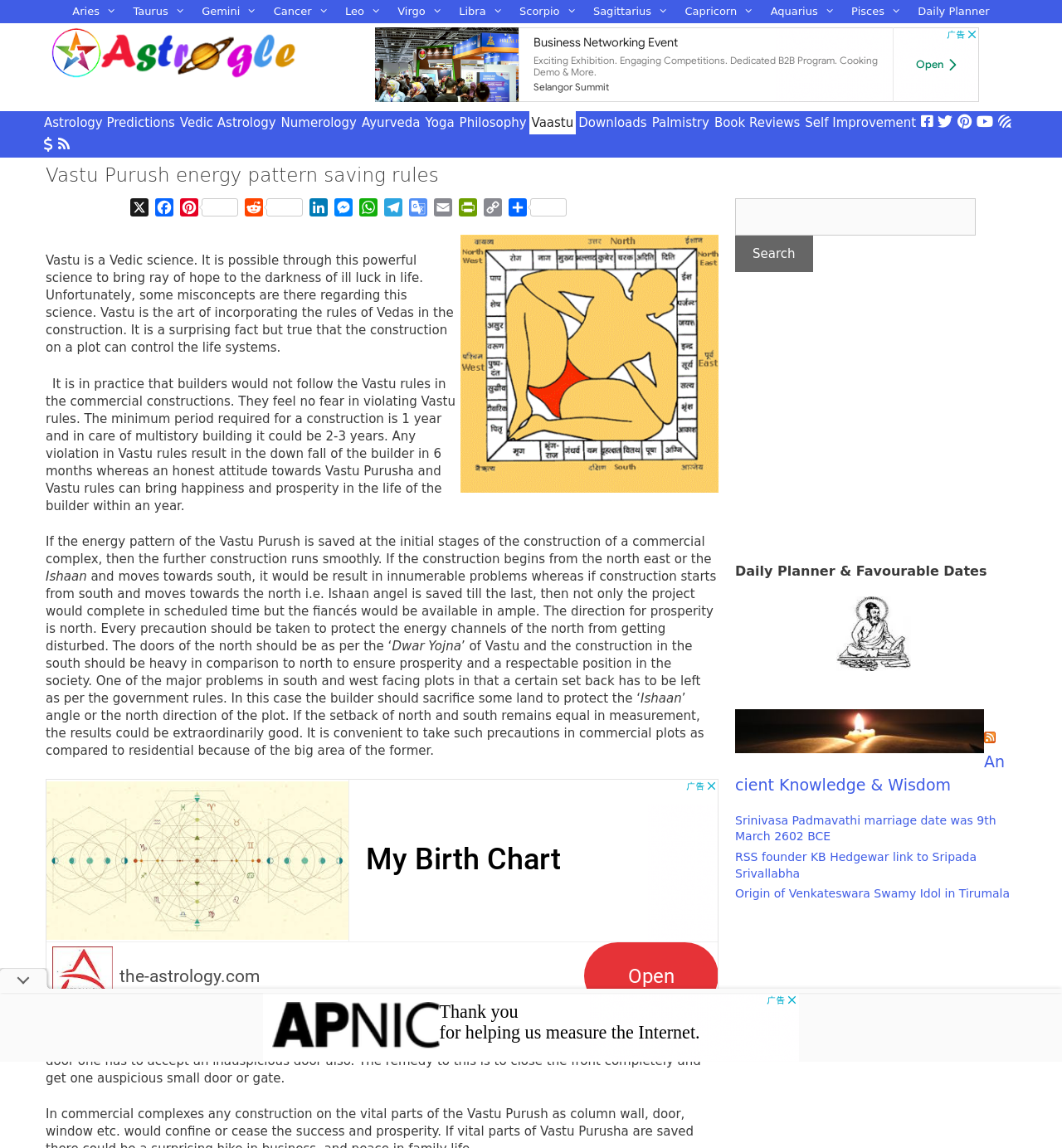Give a short answer to this question using one word or a phrase:
What is the purpose of Vastu science?

To bring hope to ill luck